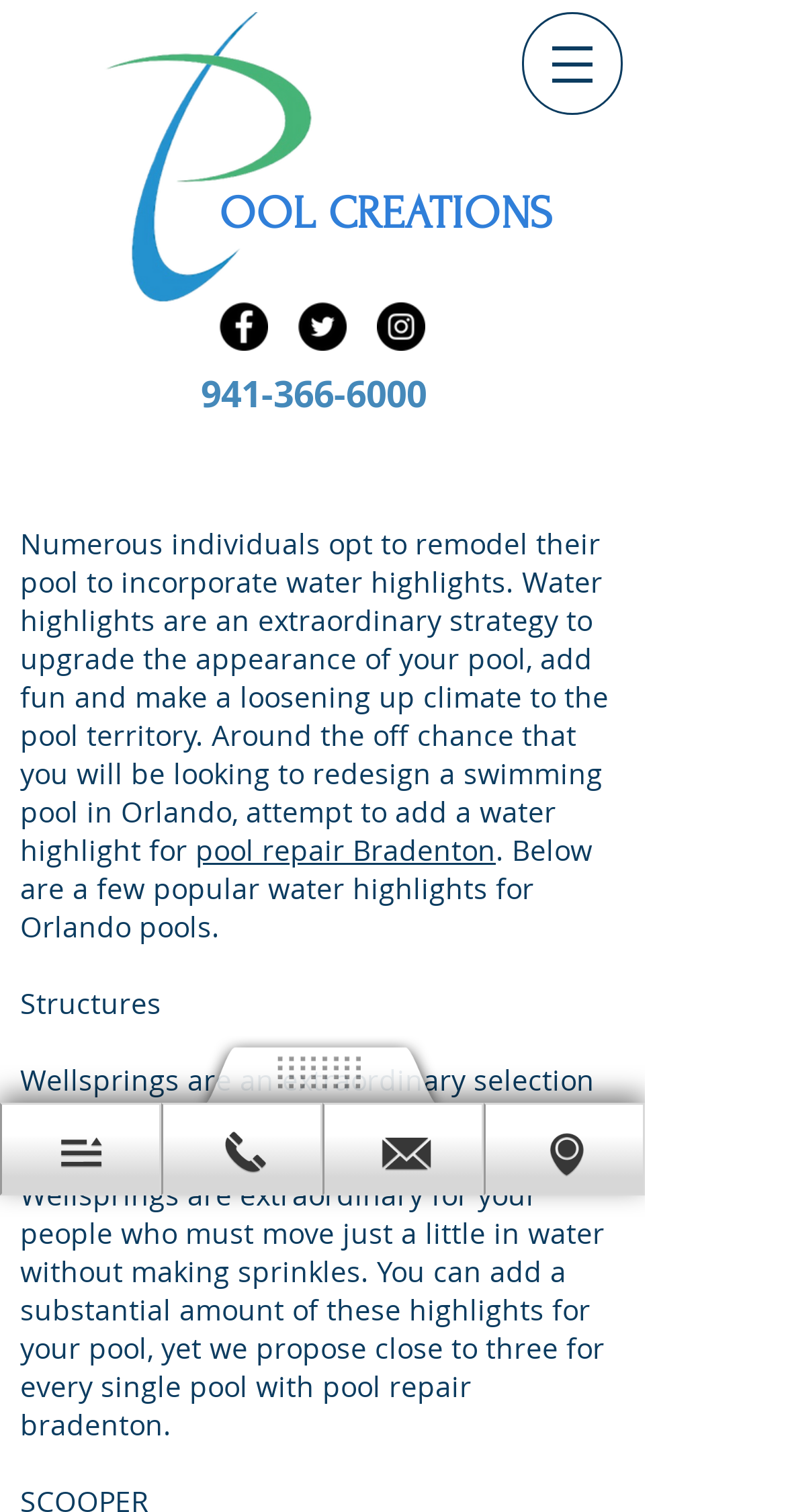How many social media links are there?
Please look at the screenshot and answer using one word or phrase.

3